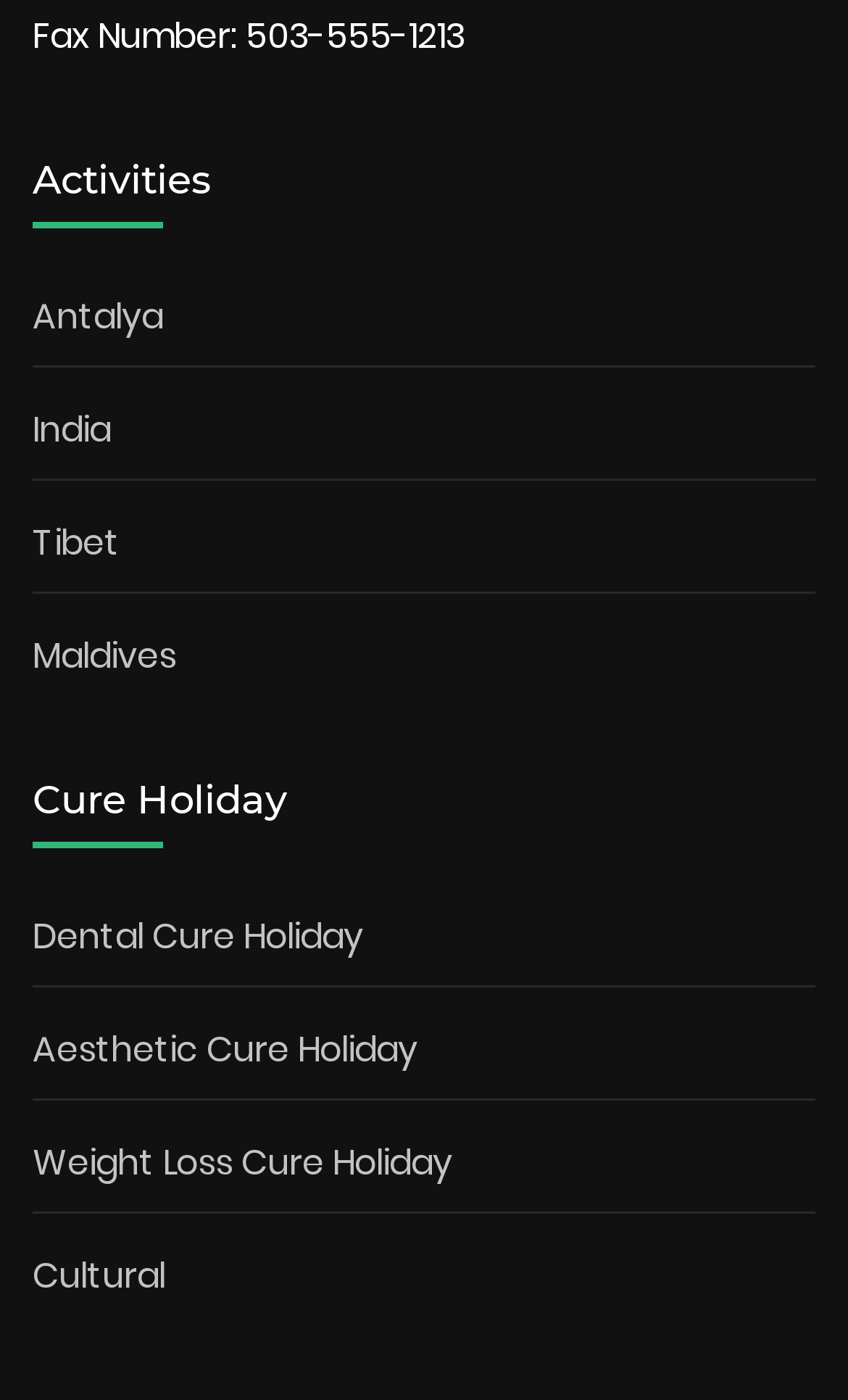Please provide a comprehensive response to the question below by analyzing the image: 
What is the last link under the 'Cure Holiday' heading?

I looked at the link elements under the 'Cure Holiday' heading and found that the last link is 'Weight Loss Cure Holiday'.